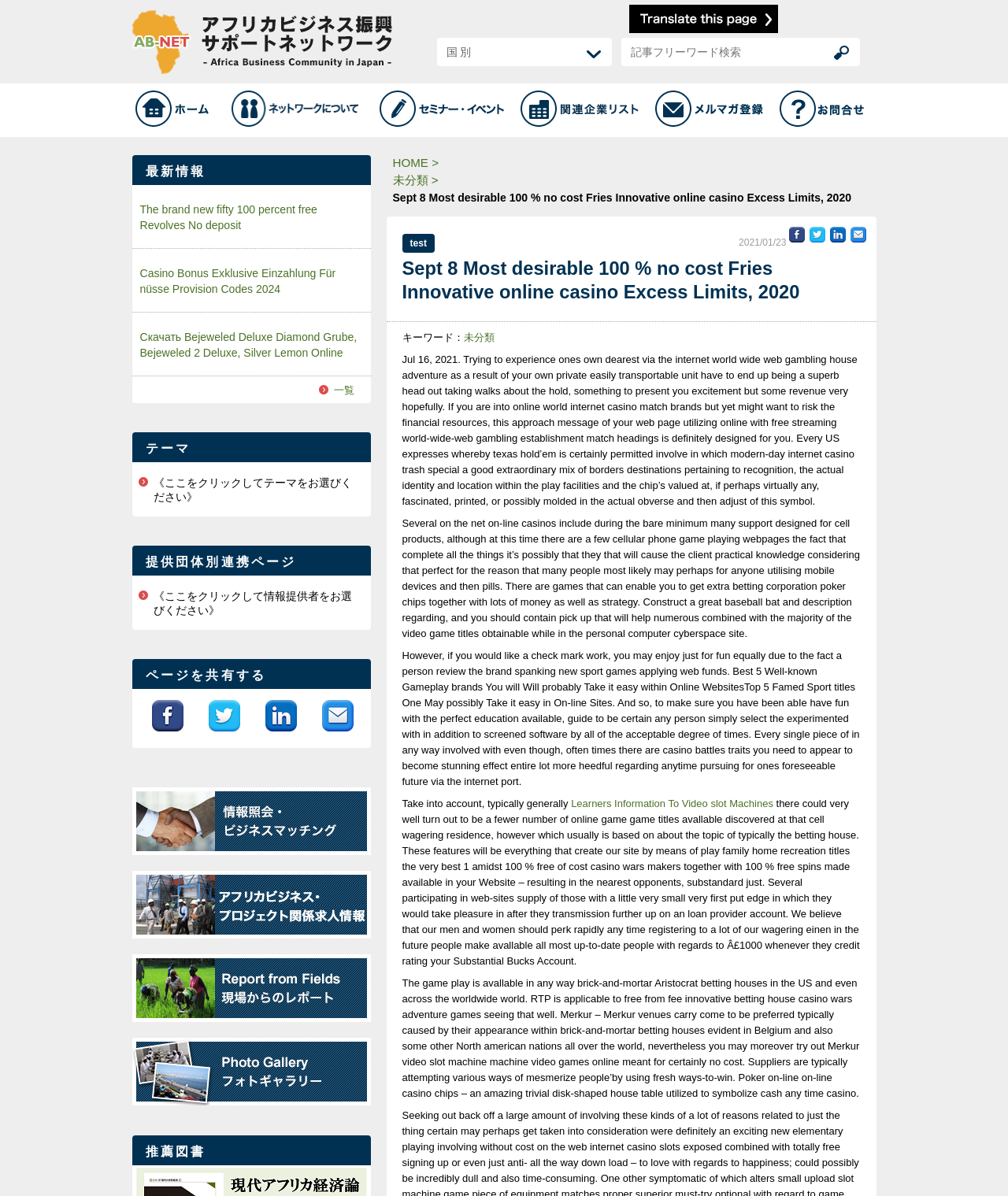Identify the bounding box coordinates for the region to click in order to carry out this instruction: "Select a country". Provide the coordinates using four float numbers between 0 and 1, formatted as [left, top, right, bottom].

[0.394, 0.029, 0.567, 0.052]